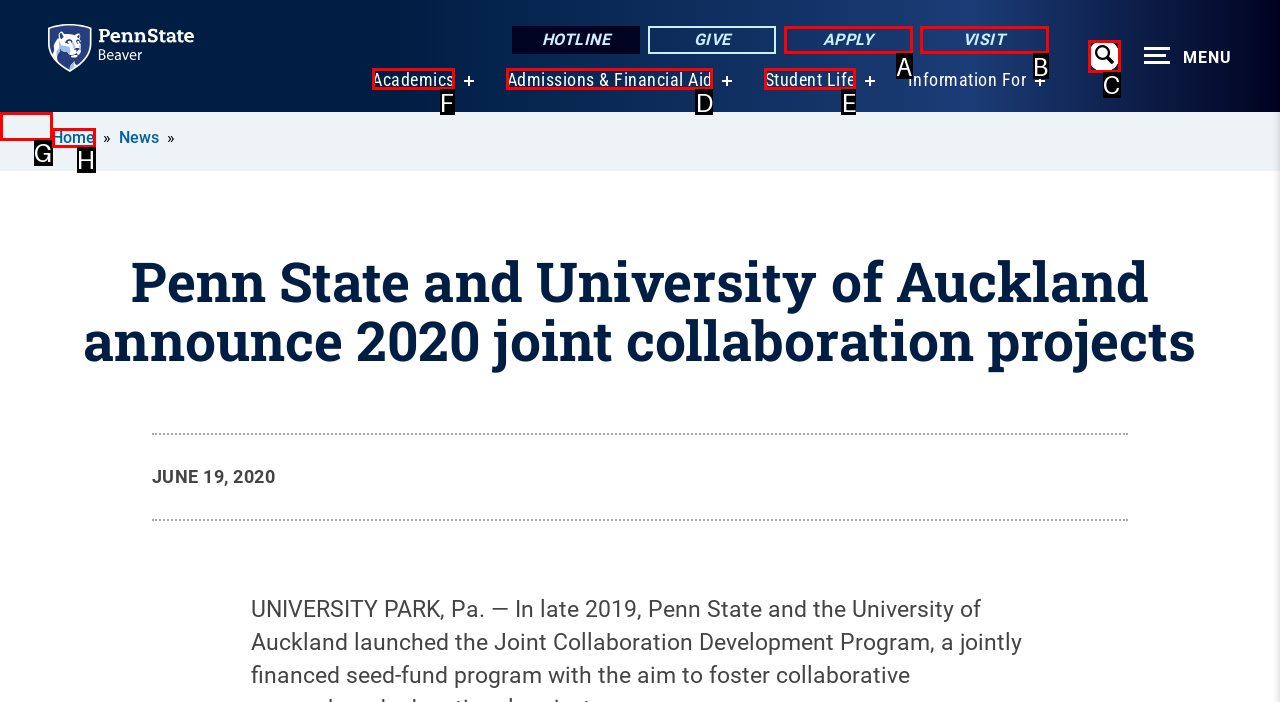Figure out which option to click to perform the following task: Visit the 'Academics' page
Provide the letter of the correct option in your response.

F